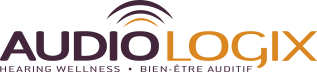Please answer the following query using a single word or phrase: 
What design element above the brand name reinforces the auditory theme?

Stylized wave-like icons